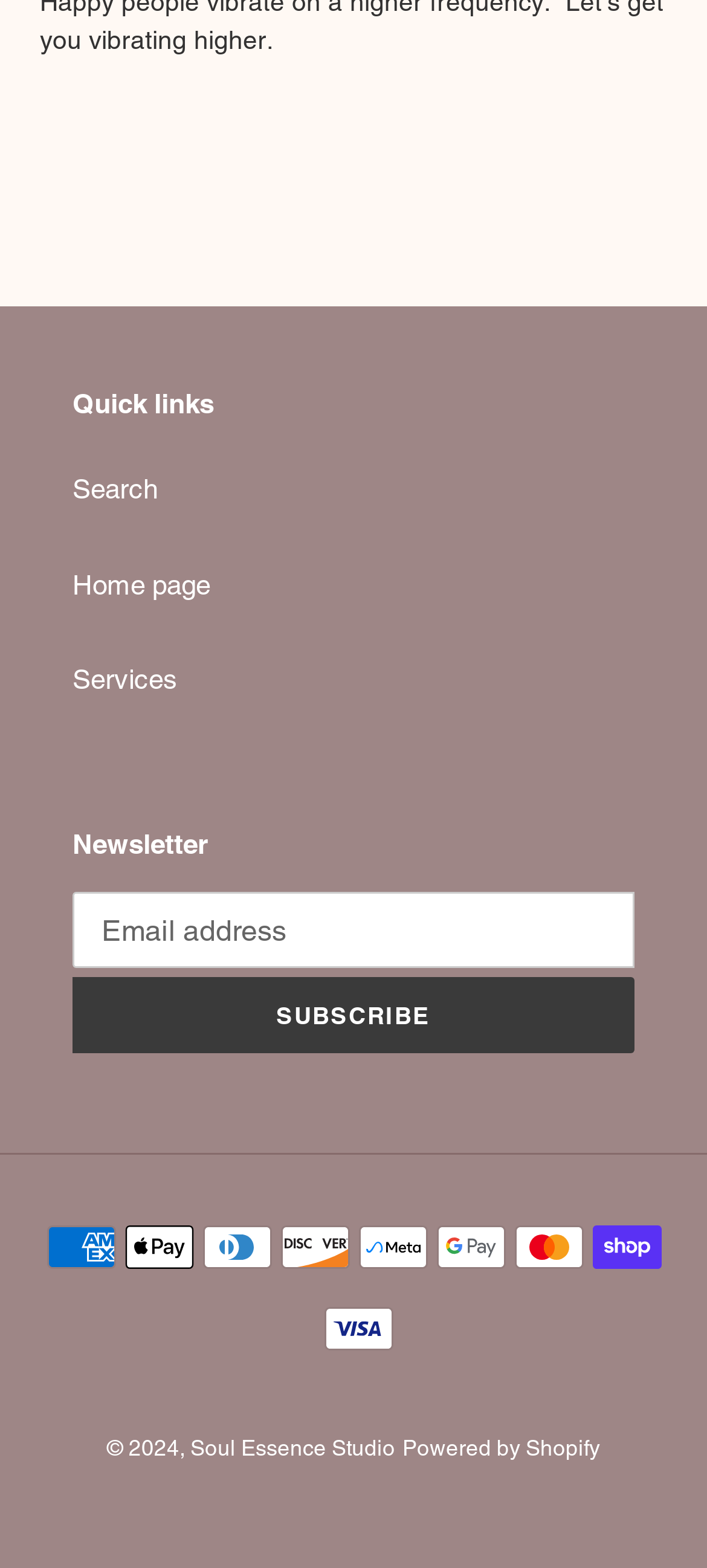From the webpage screenshot, predict the bounding box coordinates (top-left x, top-left y, bottom-right x, bottom-right y) for the UI element described here: Home page

[0.103, 0.363, 0.297, 0.382]